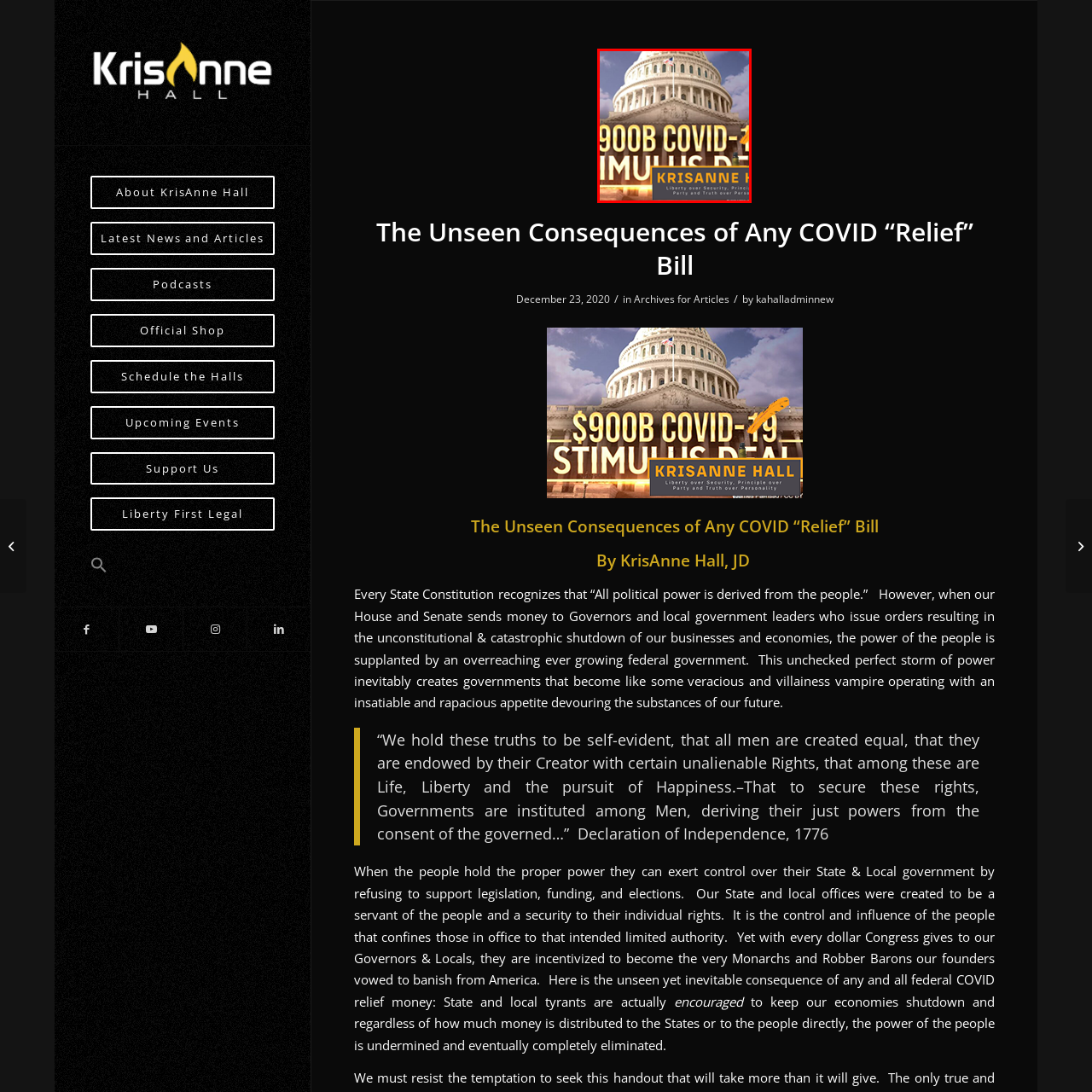View the image inside the red-bordered box and answer the given question using a single word or phrase:
What is the slogan displayed below KrisAnne Hall's name?

Liberty over Security, Principles over Party, and Truth over Perks